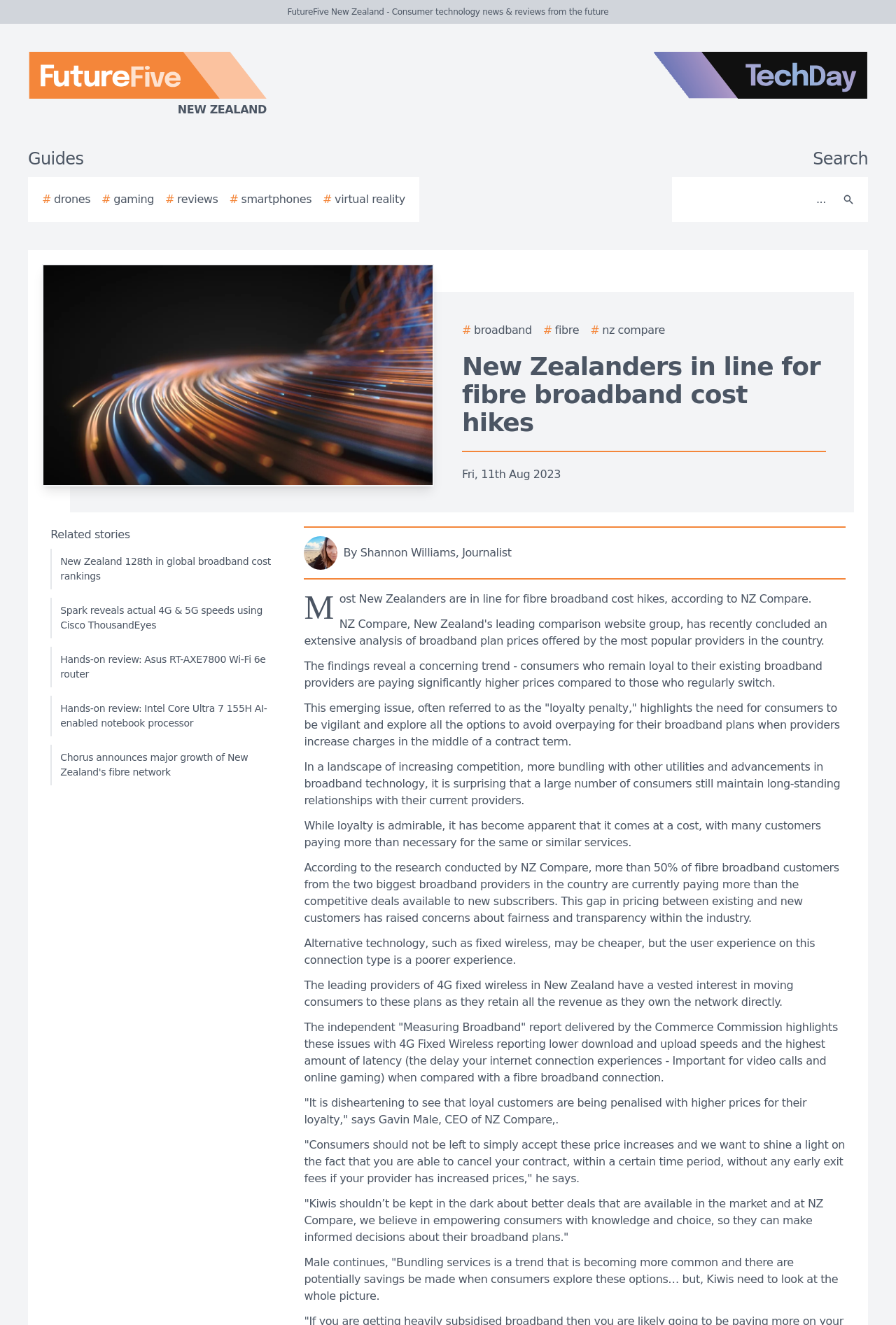Please determine the bounding box coordinates for the UI element described here. Use the format (top-left x, top-left y, bottom-right x, bottom-right y) with values bounded between 0 and 1: # reviews

[0.184, 0.144, 0.243, 0.157]